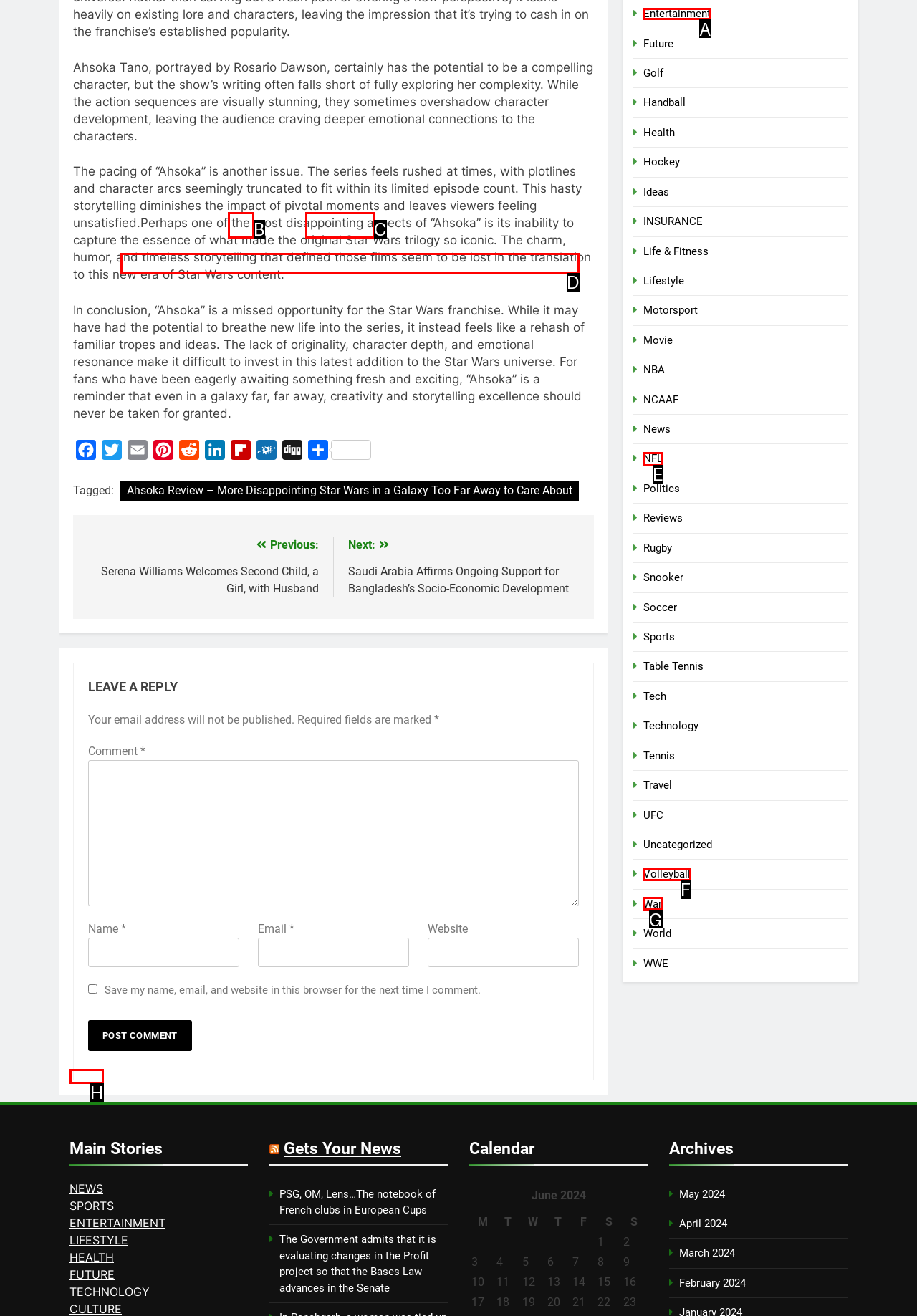Which lettered option should I select to achieve the task: Click on the Entertainment category according to the highlighted elements in the screenshot?

A